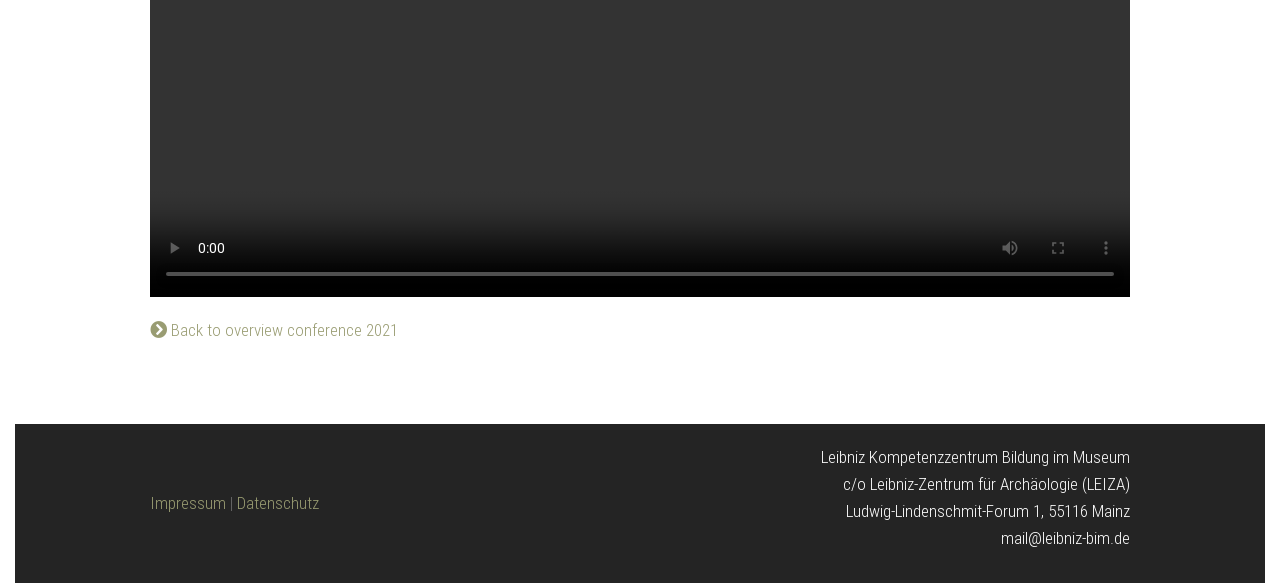What is the link to go back to? Observe the screenshot and provide a one-word or short phrase answer.

overview conference 2021